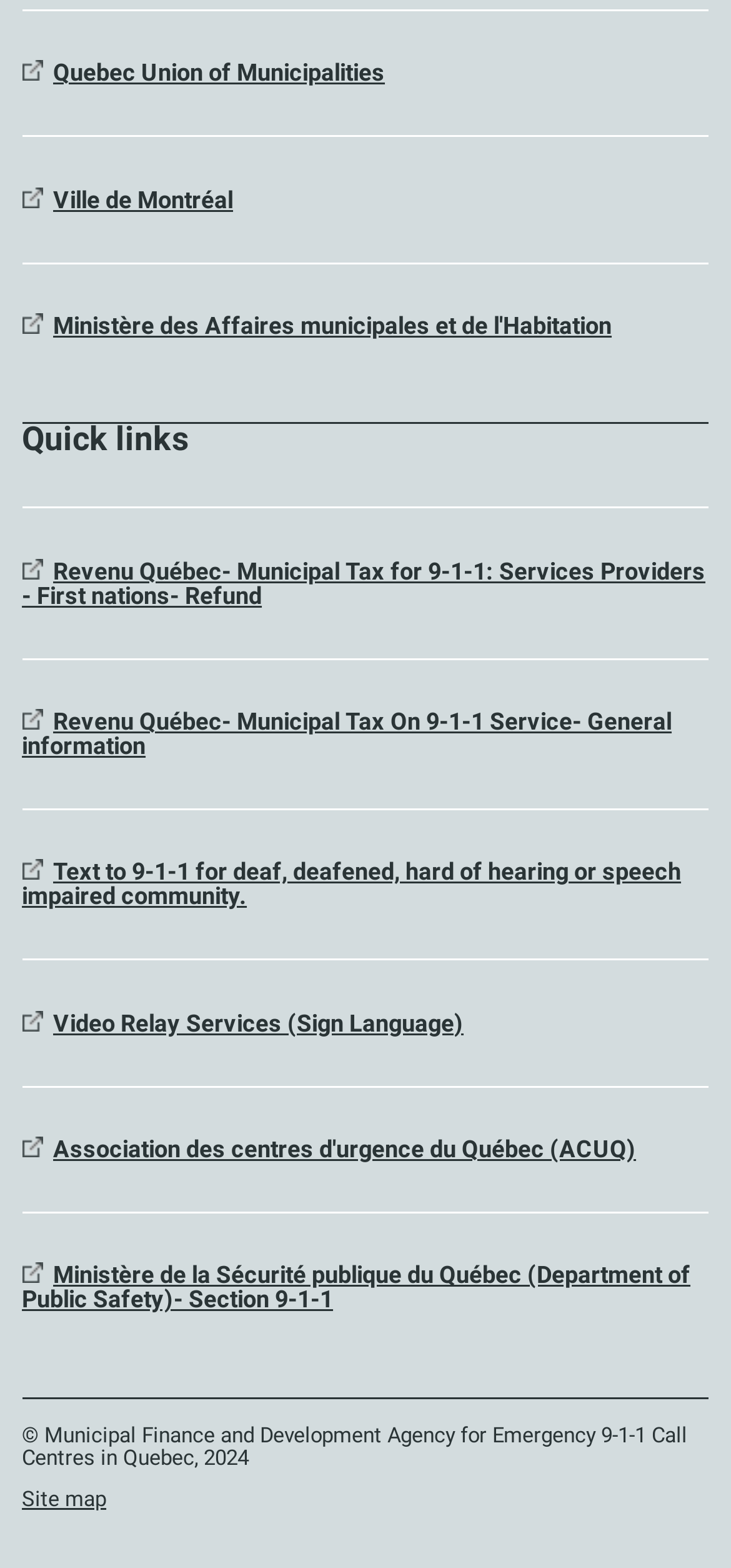Determine the bounding box coordinates of the target area to click to execute the following instruction: "Learn about Municipal Tax for 9-1-1 Services Providers."

[0.03, 0.355, 0.965, 0.388]